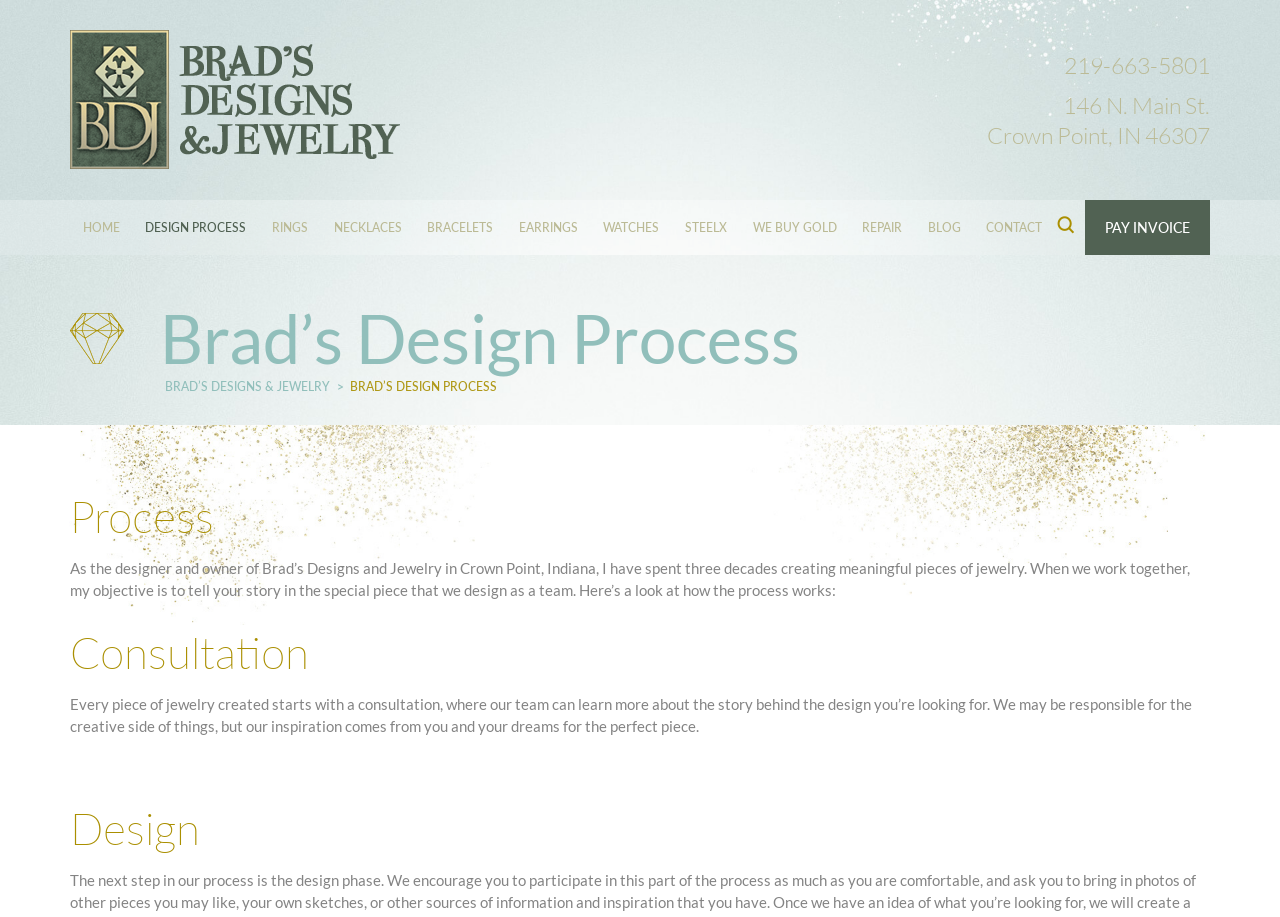Locate the bounding box coordinates of the clickable element to fulfill the following instruction: "Click the 'HOME' link". Provide the coordinates as four float numbers between 0 and 1 in the format [left, top, right, bottom].

[0.065, 0.218, 0.094, 0.278]